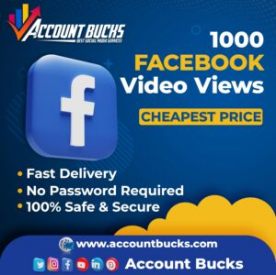Detail the scene shown in the image extensively.

This vibrant promotional image from Account Bucks highlights their service offering of 1000 Facebook Video Views at the "cheapest price." The design showcases the well-recognized Facebook logo against a bright blue background, emphasizing a user-friendly and appealing aesthetic. Key benefits are prominently listed, including "Fast Delivery," "No Password Required," and assurance that the service is "100% Safe & Secure." The URL for their website, www.accountbucks.com, is also clearly displayed, inviting potential customers to explore more. The overall layout exudes professionalism and trustworthiness, aimed at attracting users looking to enhance their social media presence.